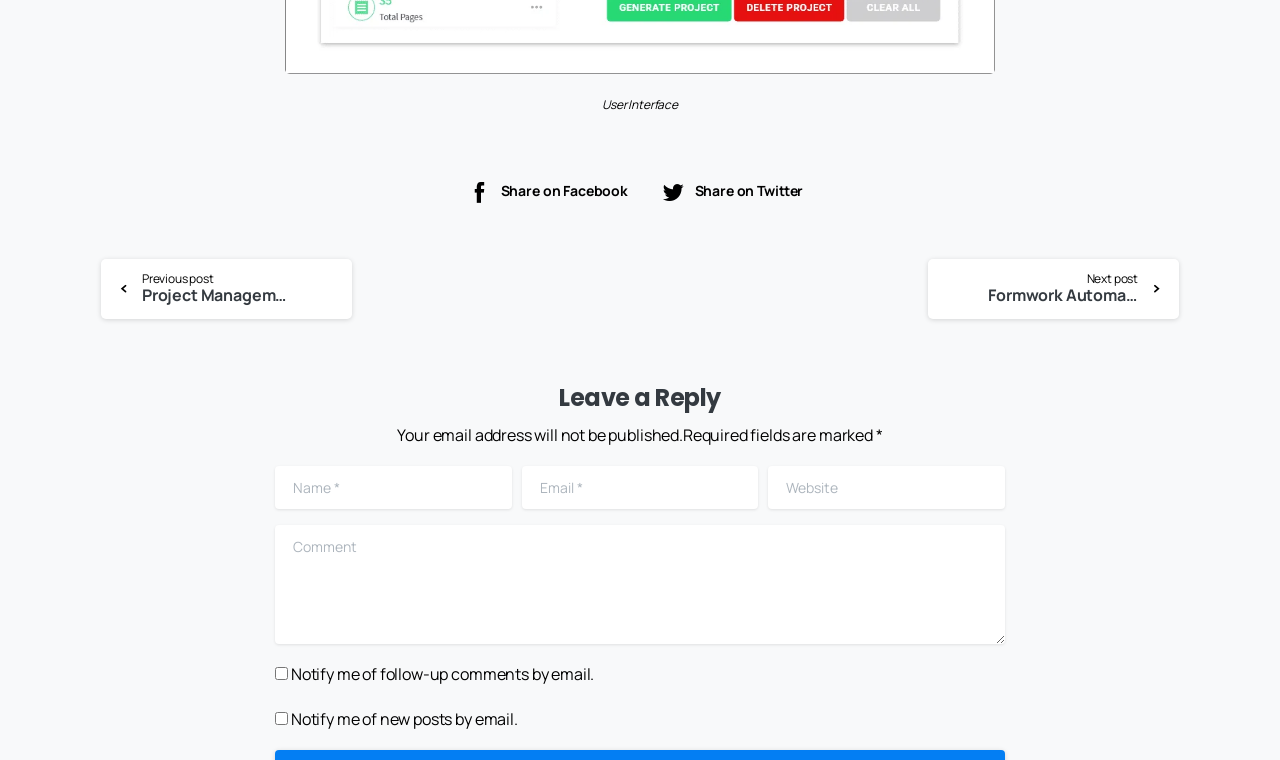Bounding box coordinates are given in the format (top-left x, top-left y, bottom-right x, bottom-right y). All values should be floating point numbers between 0 and 1. Provide the bounding box coordinate for the UI element described as: Share on Twitter

[0.508, 0.213, 0.635, 0.293]